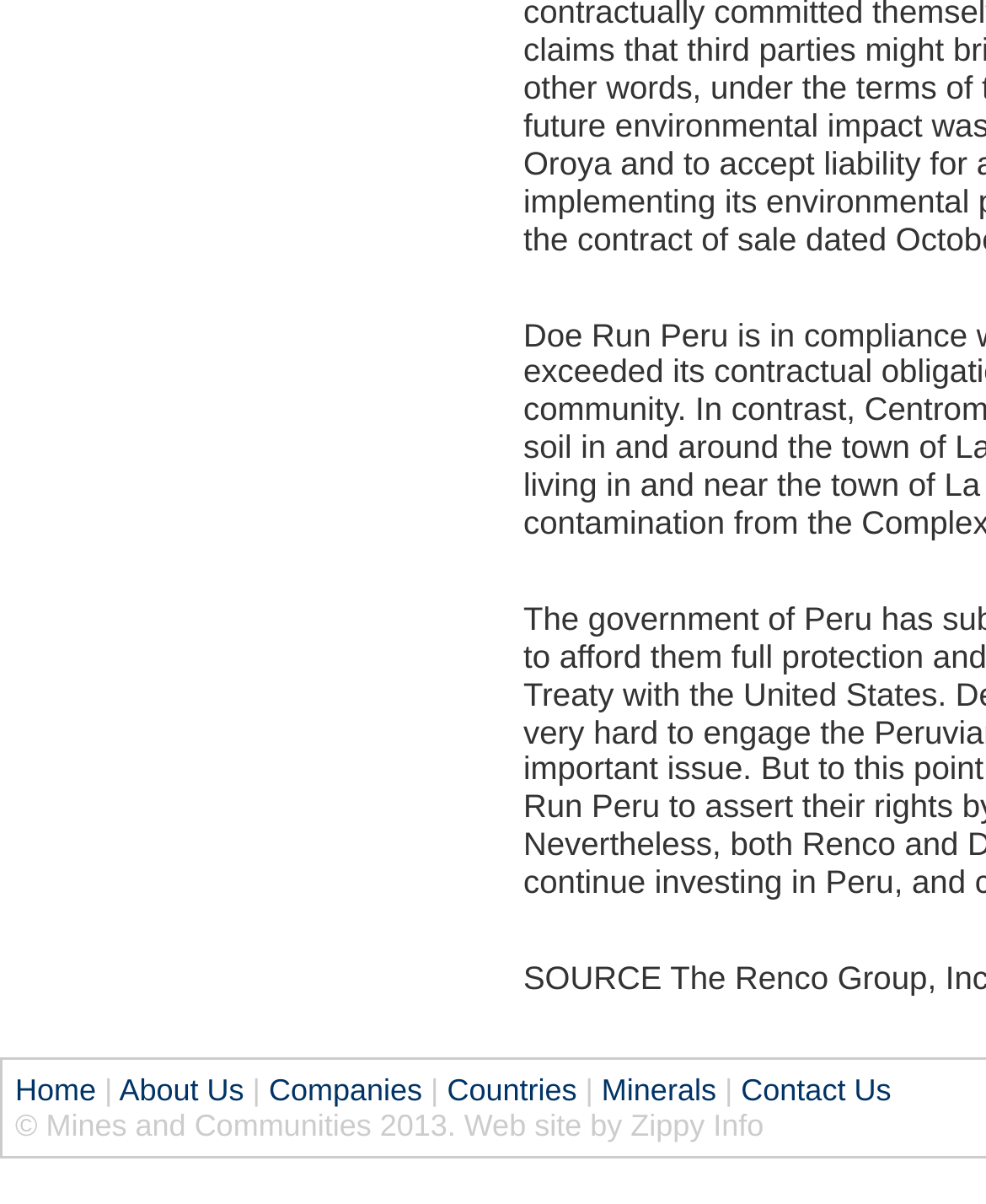What is the last menu item?
Based on the screenshot, provide a one-word or short-phrase response.

Contact Us